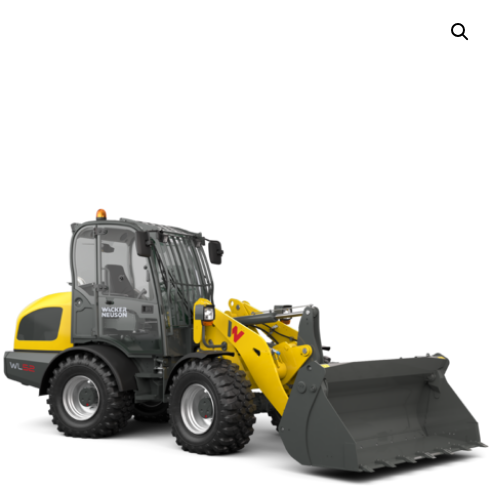What is the benefit of the low front carriage of the WL52?
Look at the image and respond with a single word or a short phrase.

High tipping loads and excellent breakout forces